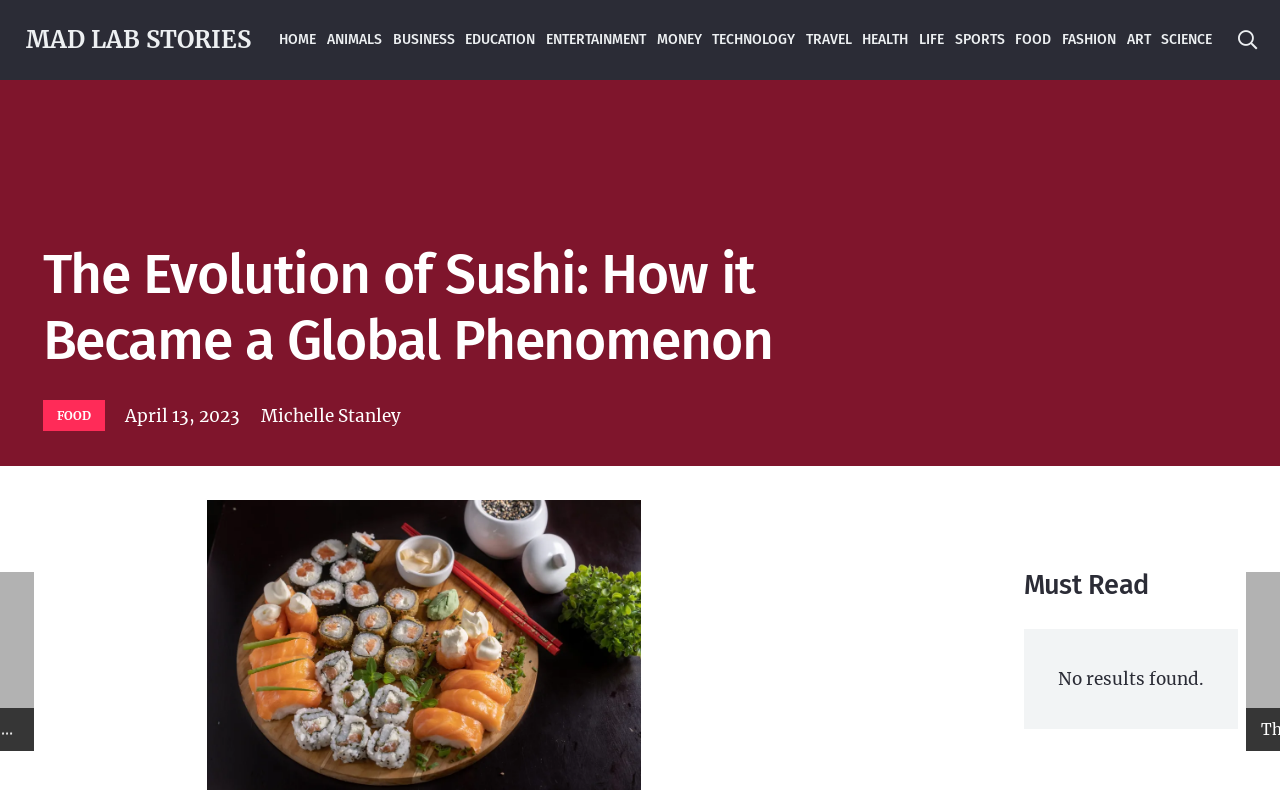Articulate a detailed summary of the webpage's content and design.

The webpage is about the evolution of sushi and its global phenomenon. At the top left, there is a link to "MAD LAB STORIES" and a navigation menu with 13 categories, including "HOME", "ANIMALS", "BUSINESS", and "FOOD", among others. These links are aligned horizontally and take up the top portion of the page.

Below the navigation menu, there is a heading that repeats the title "The Evolution of Sushi: How it Became a Global Phenomenon". On the same line, there is a link to "FOOD" and a timestamp "April 13, 2023" indicating when the article was published. Next to the timestamp is a link to the author's name, "Michelle Stanley".

Further down the page, there is a heading "Must Read" located near the bottom right corner. Below this heading, there is a message "No results found." which suggests that there are no related articles or content to display.

Overall, the webpage appears to be an article or blog post about the evolution of sushi, with a clear title, navigation menu, and author information.